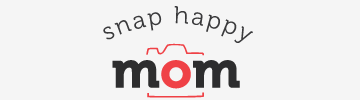Please respond to the question with a concise word or phrase:
What is the focus of the community?

Photography